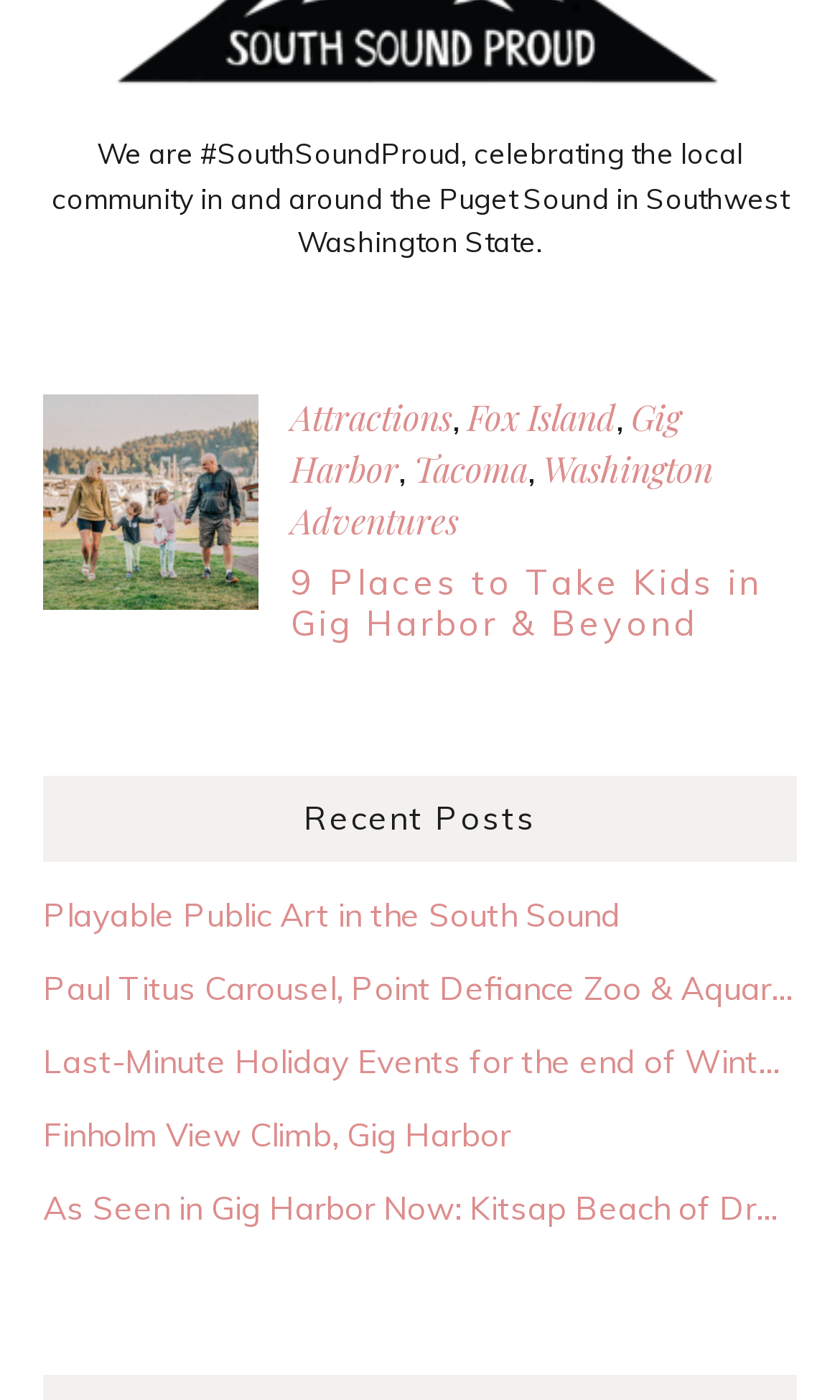Identify the bounding box coordinates for the UI element described as follows: Tacoma. Use the format (top-left x, top-left y, bottom-right x, bottom-right y) and ensure all values are floating point numbers between 0 and 1.

[0.492, 0.319, 0.628, 0.351]